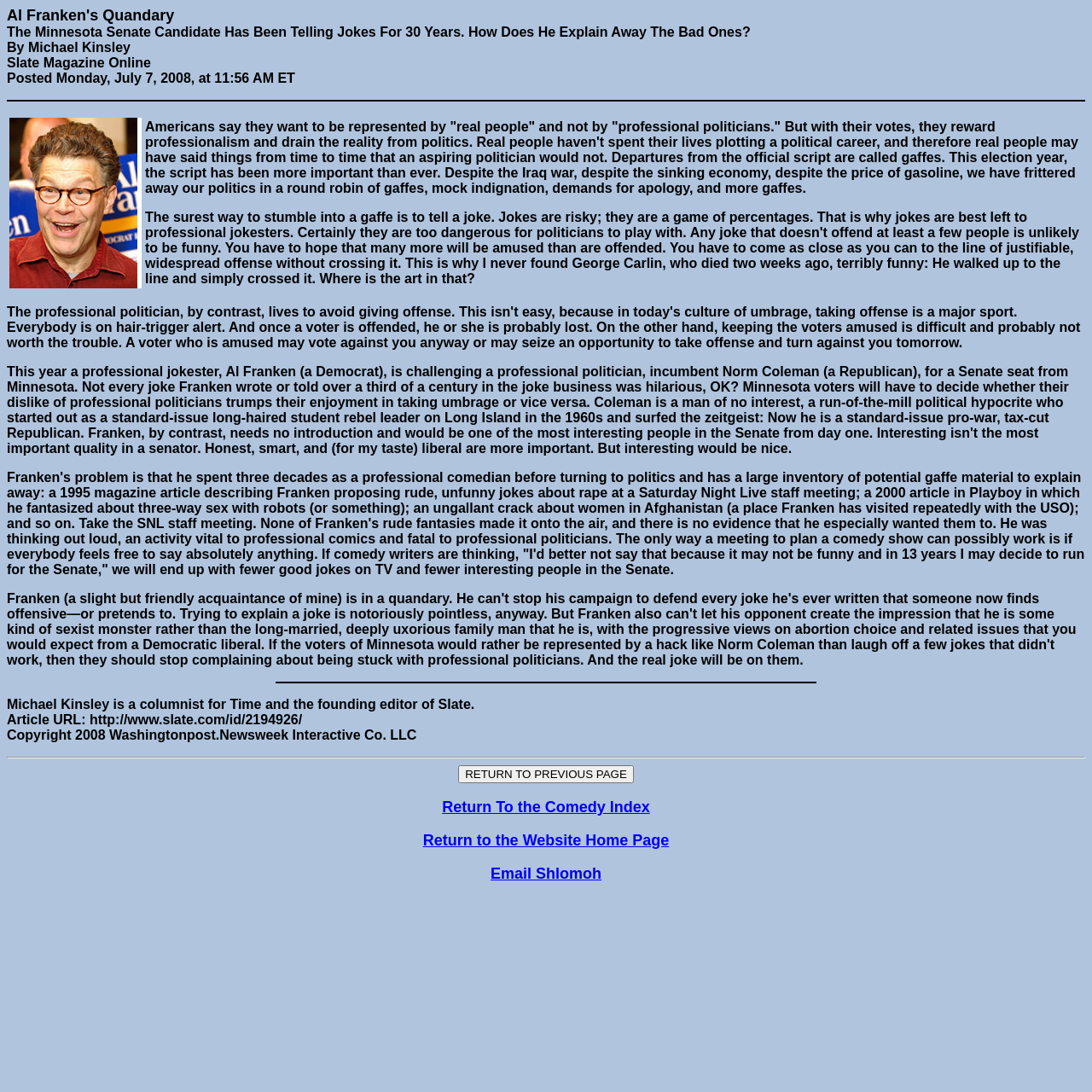Answer the following query concisely with a single word or phrase:
What is the name of the magazine where Al Franken wrote an article in 2000?

Playboy